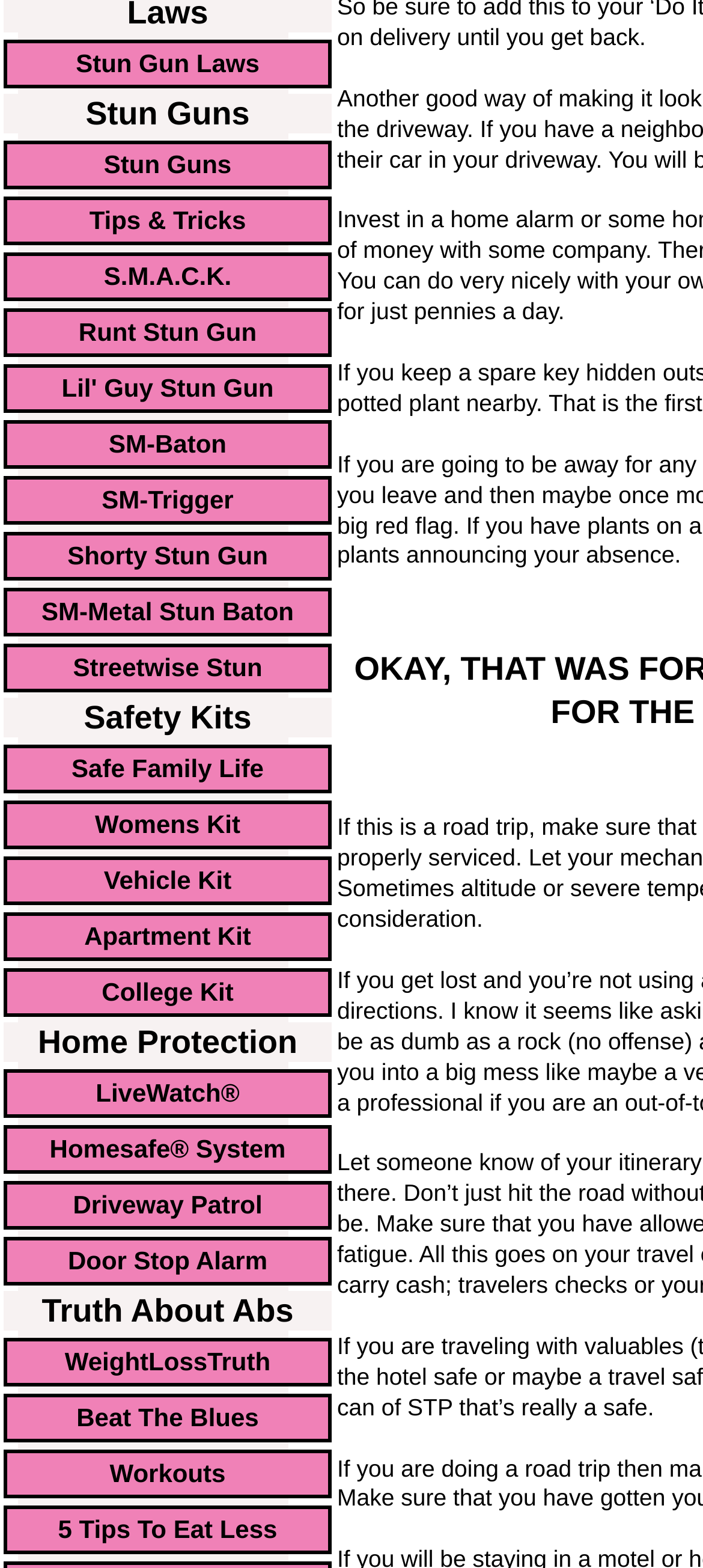Please find the bounding box for the UI component described as follows: "Lil' Guy Stun Gun".

[0.005, 0.232, 0.472, 0.263]